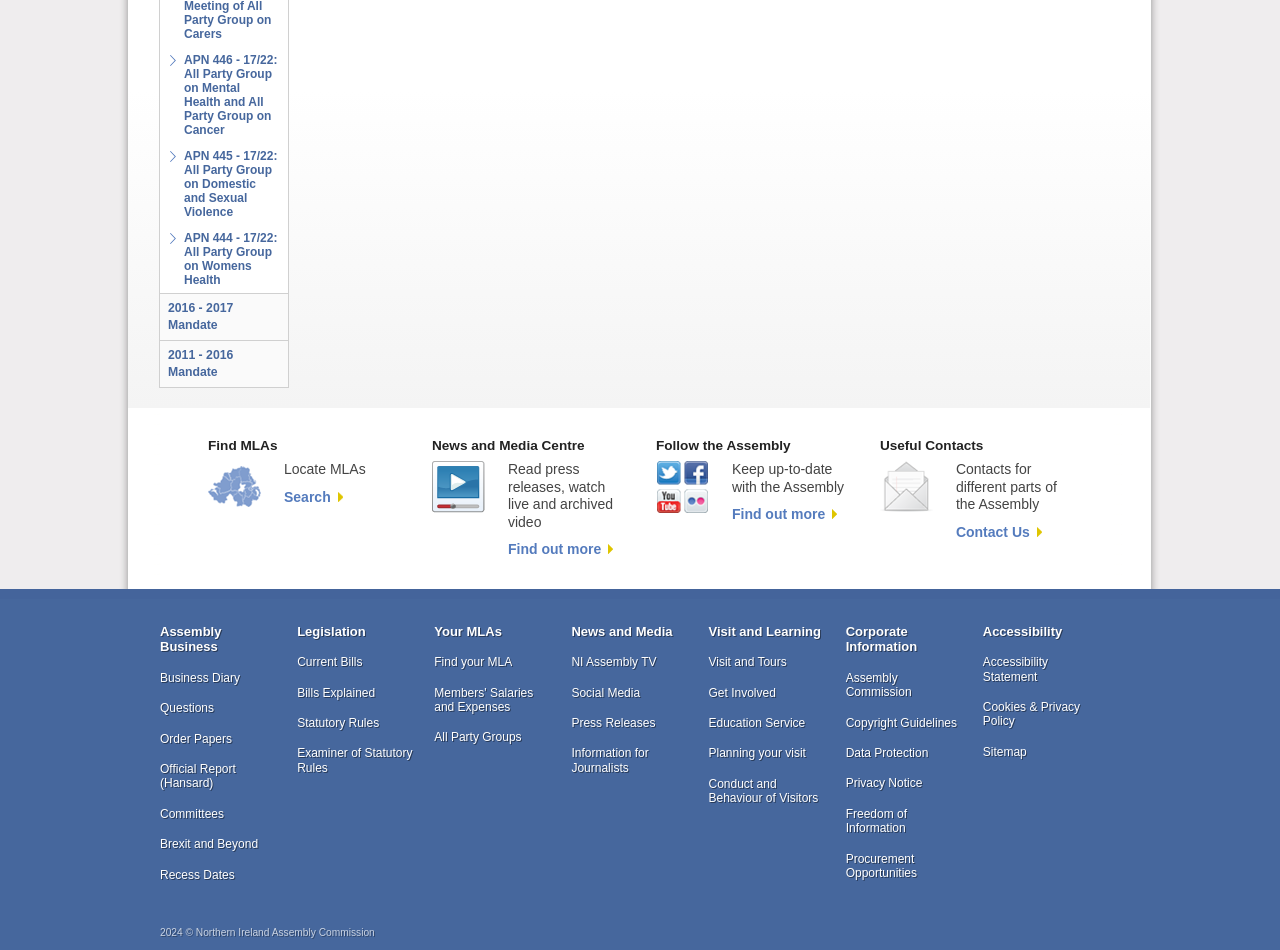What type of information can be found in the 'News and Media Centre'?
Using the image as a reference, give a one-word or short phrase answer.

Press releases and videos